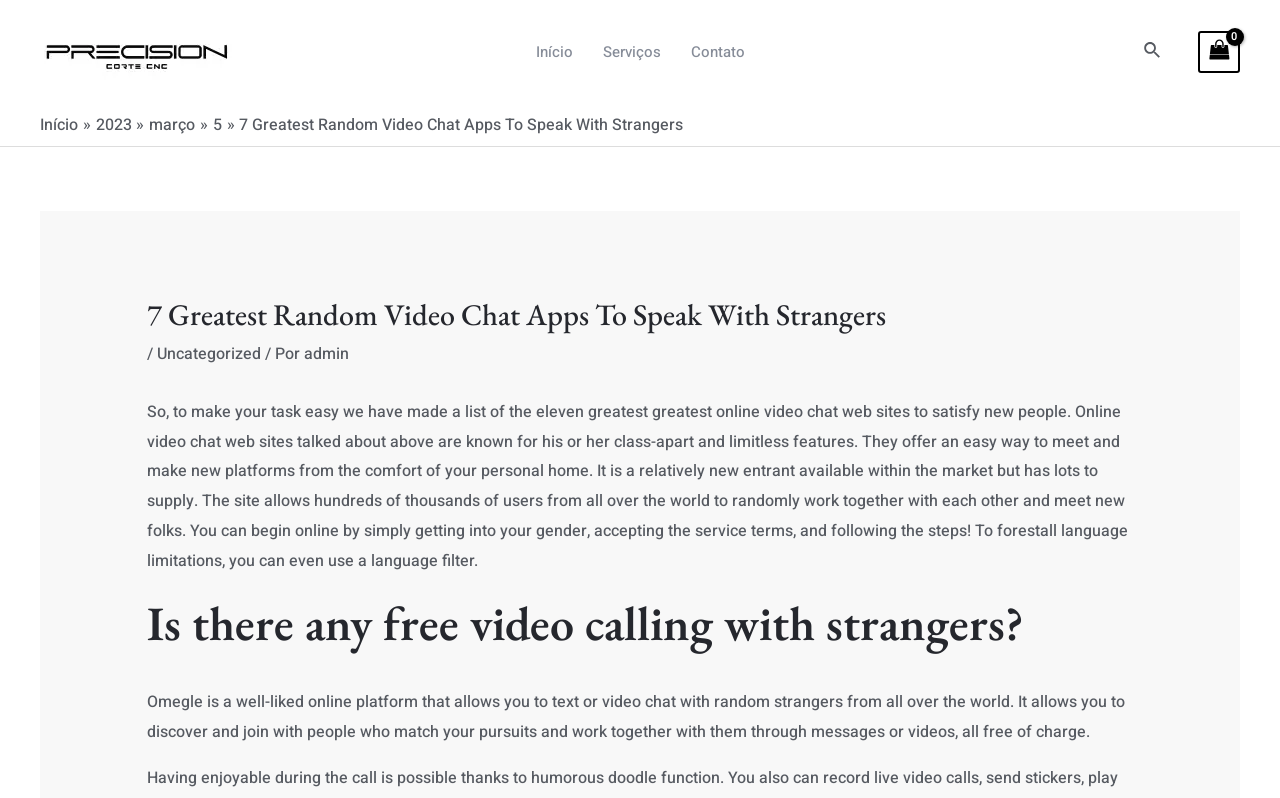Highlight the bounding box of the UI element that corresponds to this description: "alt="Precision Laser"".

[0.031, 0.049, 0.181, 0.079]